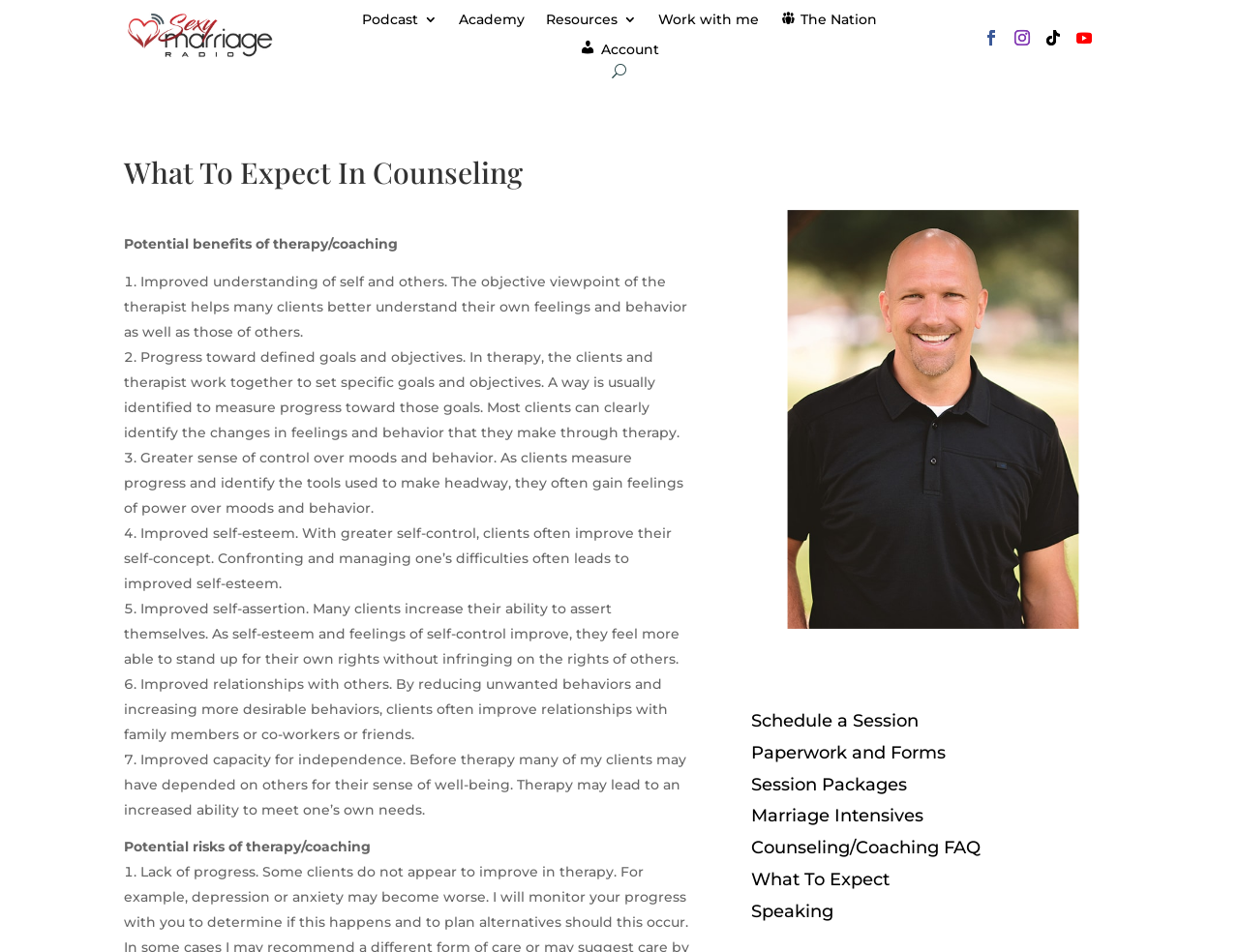Use a single word or phrase to answer the question: 
What is the topic of the webpage?

Counseling or therapy